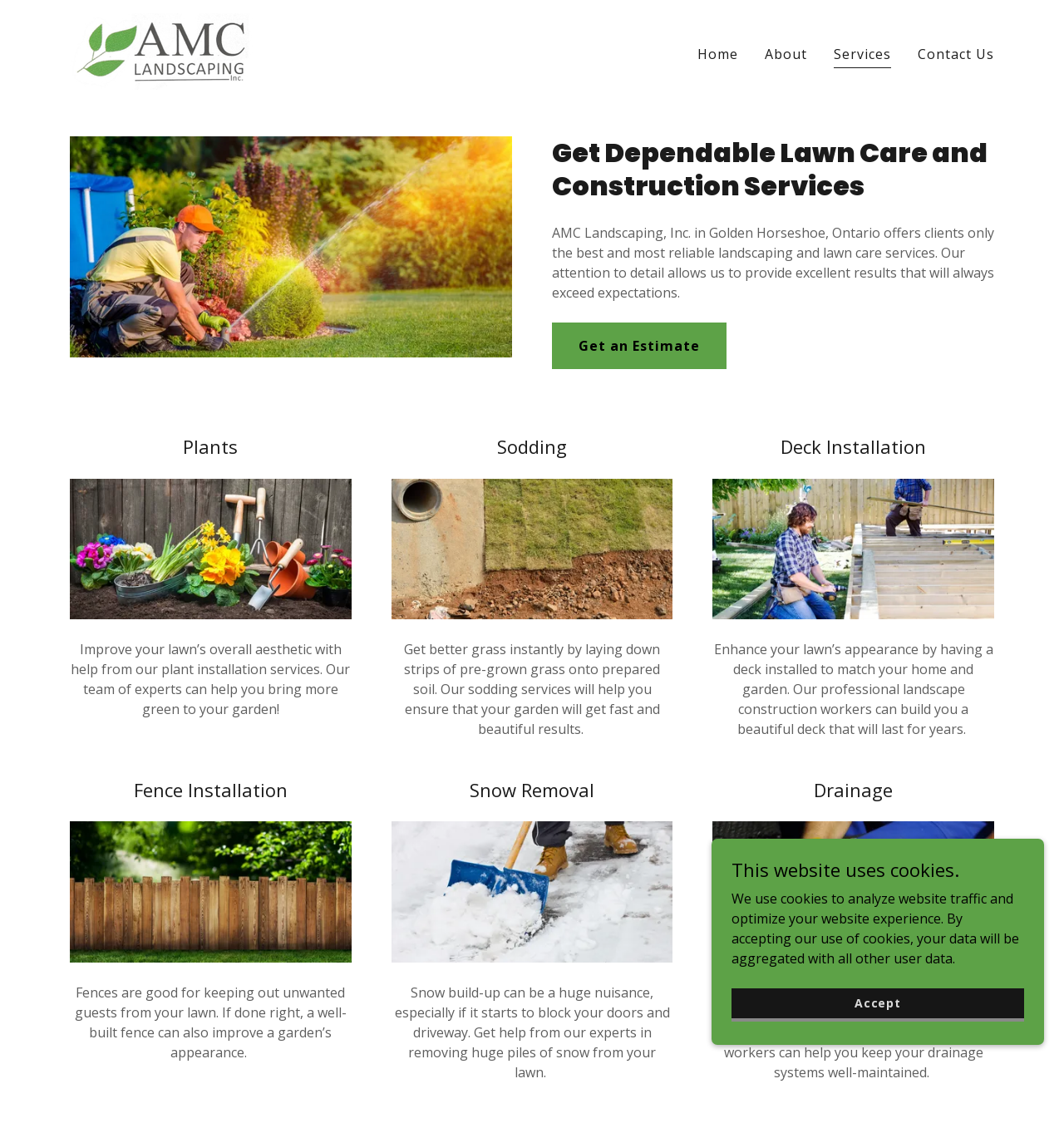What services does AMC Landscaping Inc. offer?
Look at the screenshot and respond with one word or a short phrase.

Lawn care and construction services